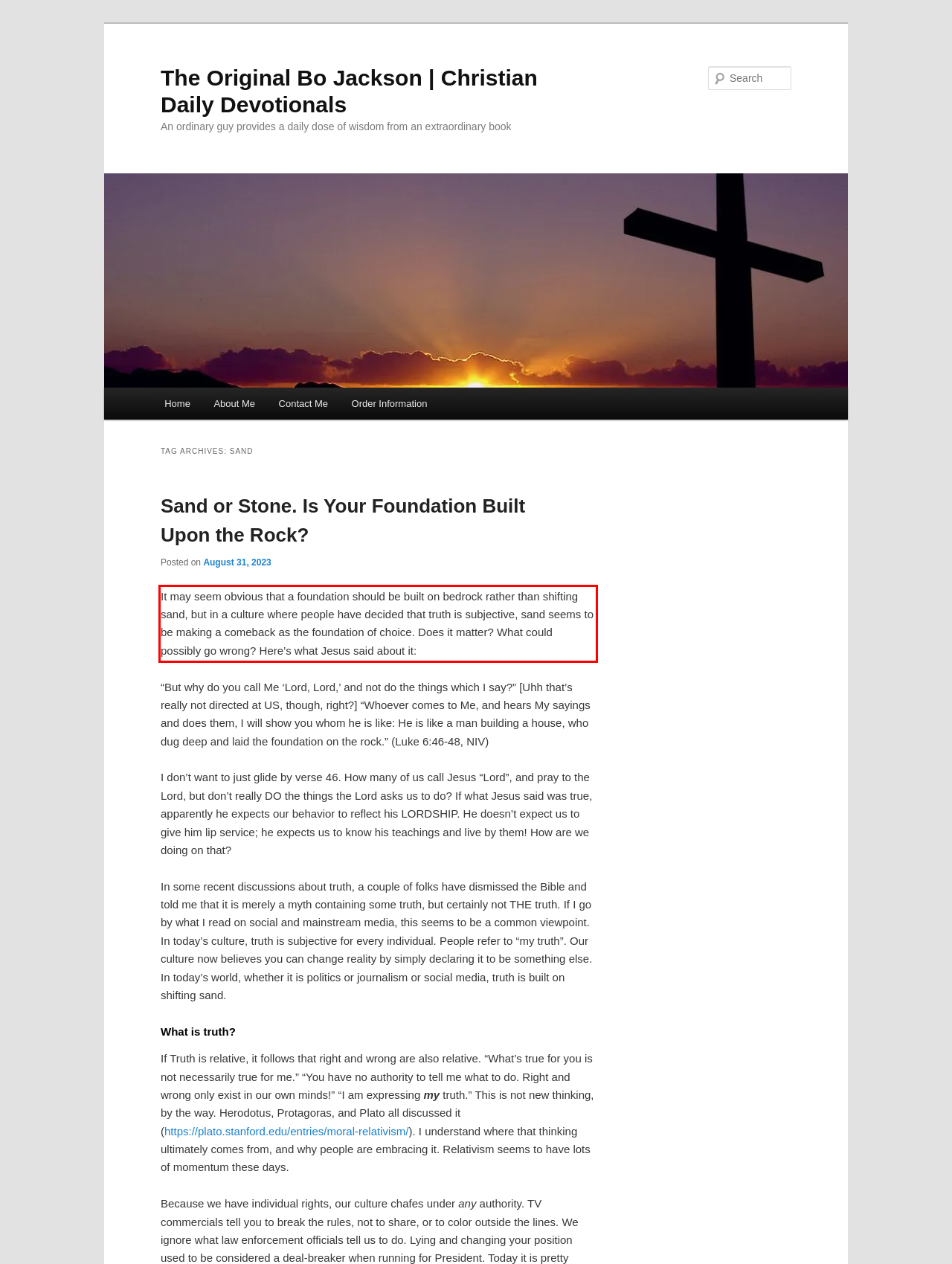Please identify the text within the red rectangular bounding box in the provided webpage screenshot.

It may seem obvious that a foundation should be built on bedrock rather than shifting sand, but in a culture where people have decided that truth is subjective, sand seems to be making a comeback as the foundation of choice. Does it matter? What could possibly go wrong? Here’s what Jesus said about it: